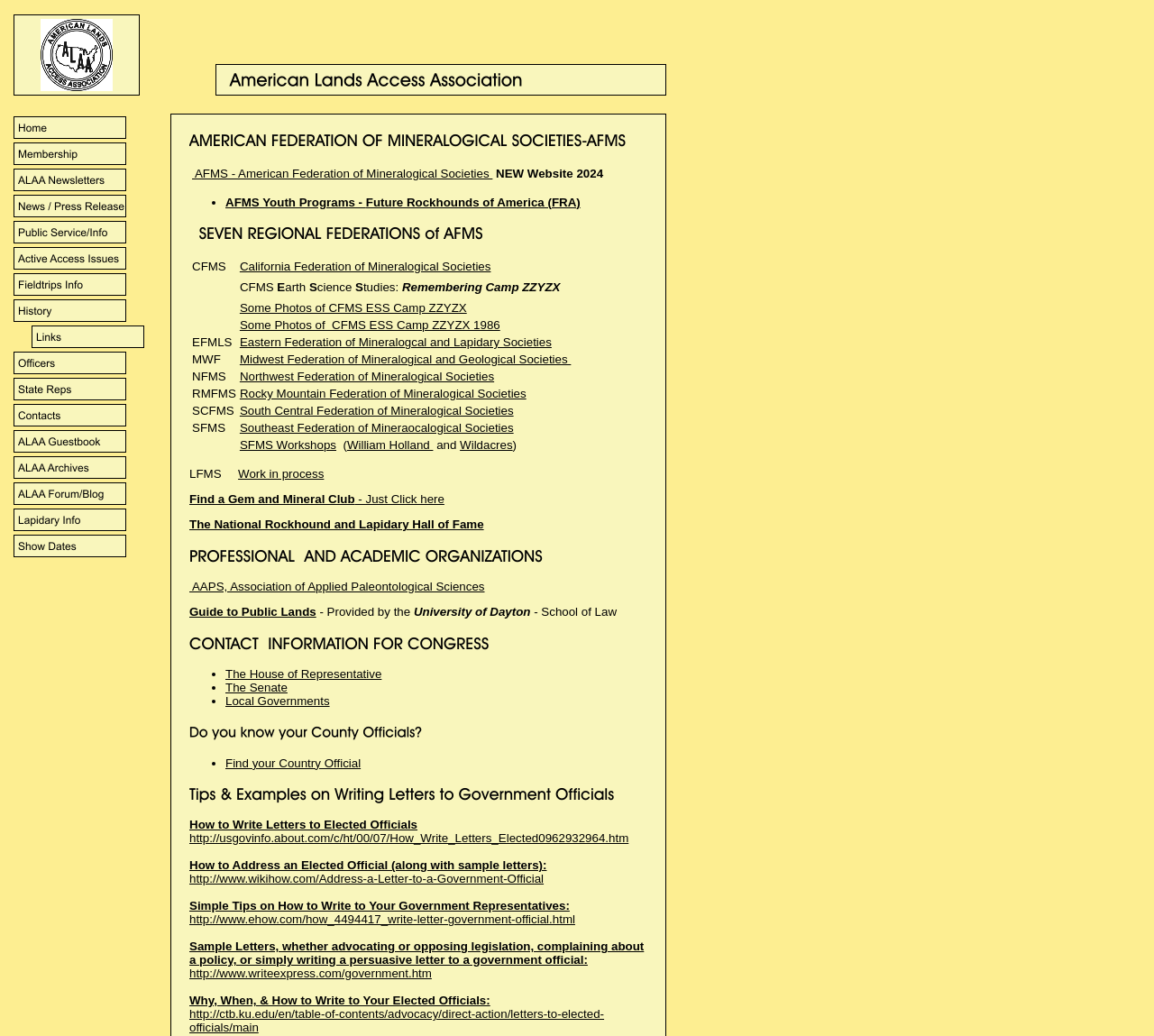Please identify the bounding box coordinates of the element's region that should be clicked to execute the following instruction: "View ALAA Newsletters". The bounding box coordinates must be four float numbers between 0 and 1, i.e., [left, top, right, bottom].

[0.0, 0.161, 0.148, 0.186]